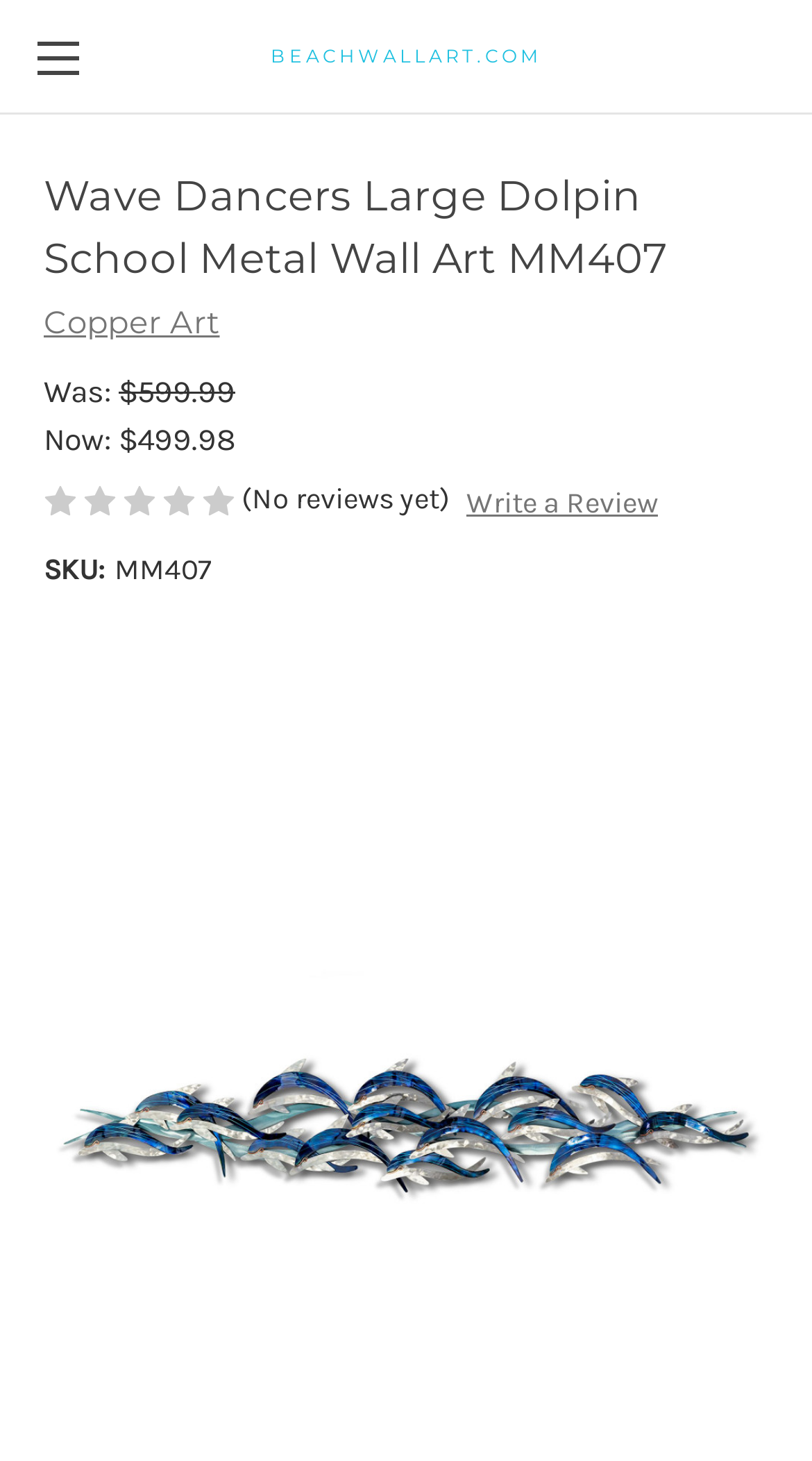Find the bounding box coordinates for the HTML element specified by: "Copper Art".

[0.054, 0.207, 0.271, 0.234]